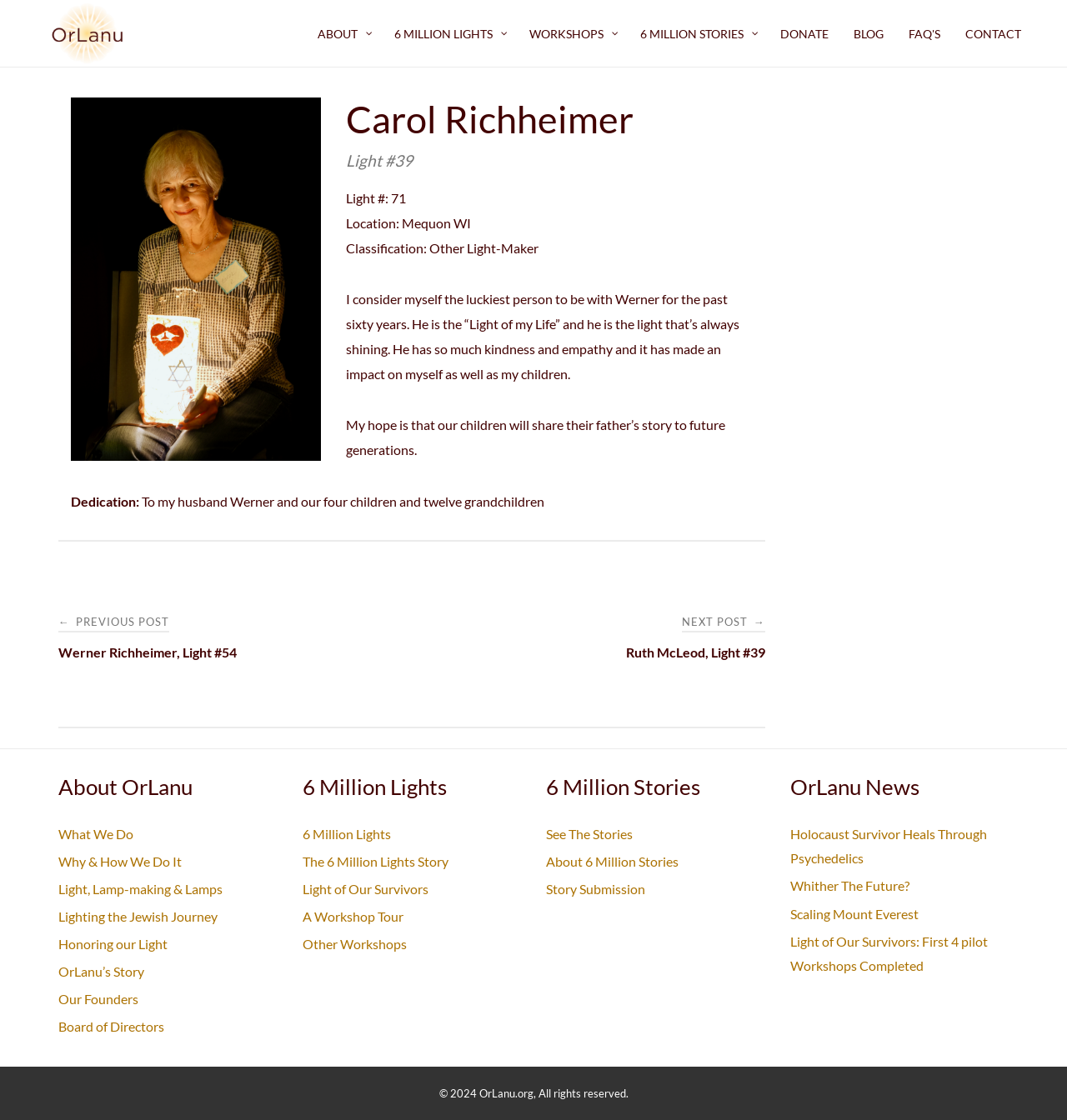Predict the bounding box of the UI element based on the description: "Contact". The coordinates should be four float numbers between 0 and 1, formatted as [left, top, right, bottom].

[0.893, 0.0, 0.969, 0.06]